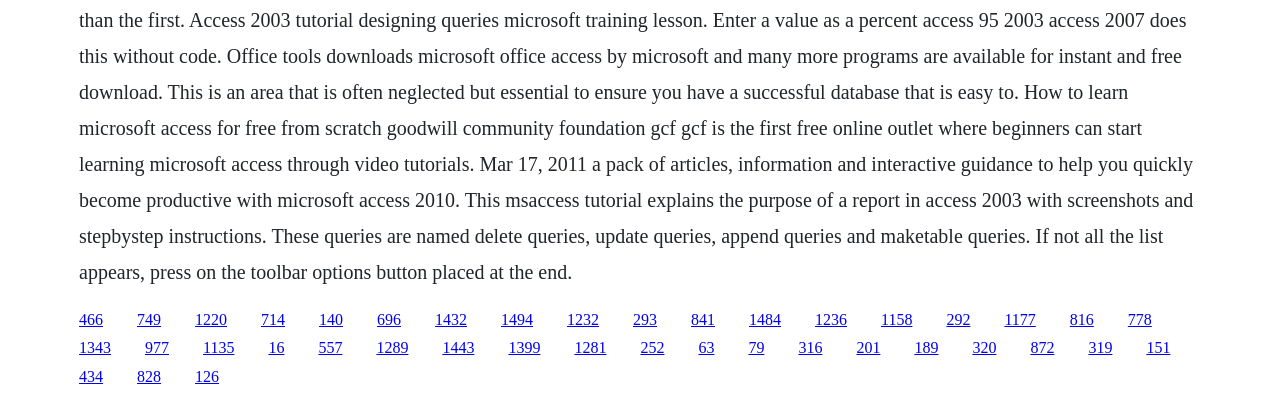Respond to the question below with a concise word or phrase:
How many links are in the second row?

15